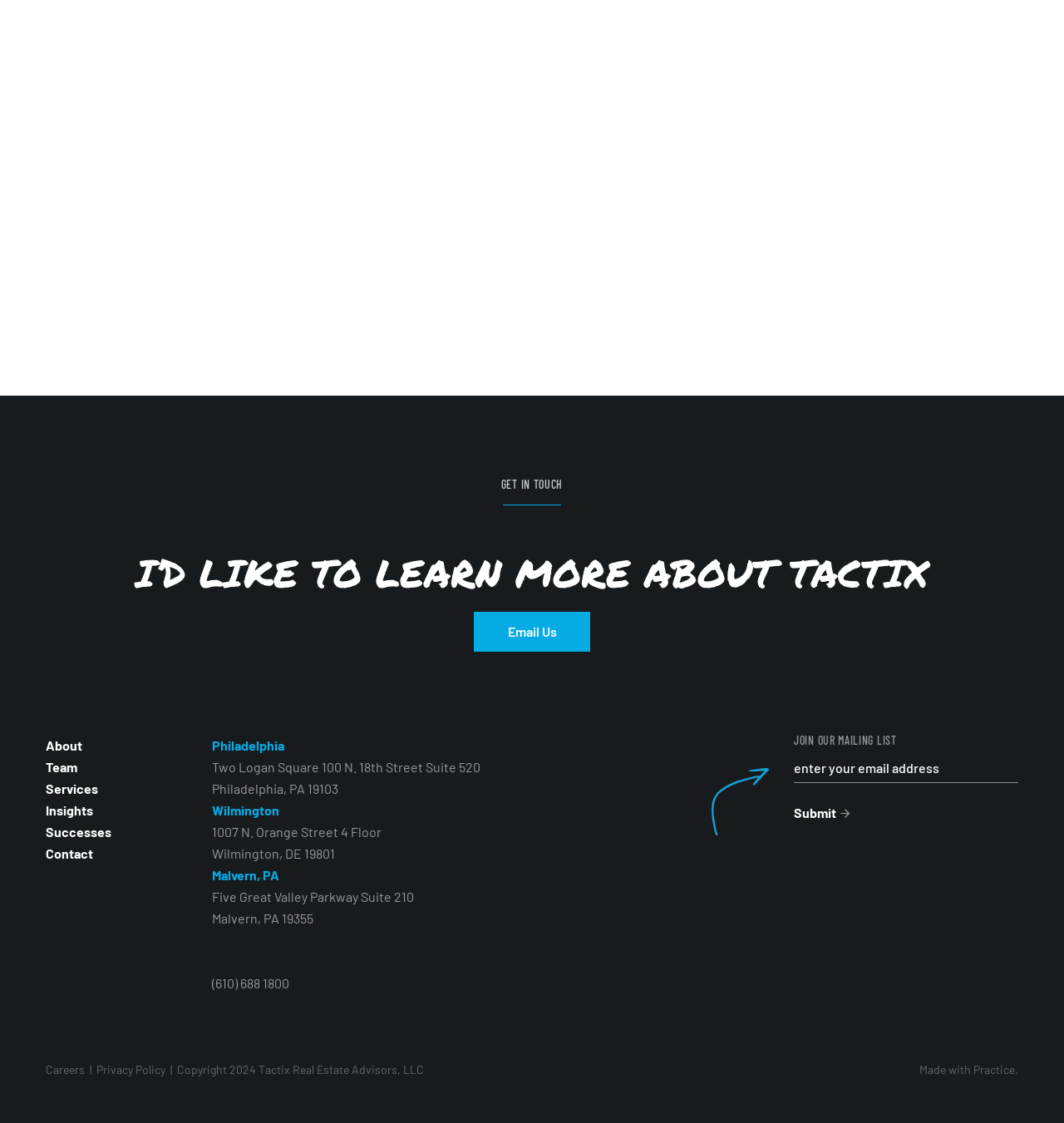Observe the image and answer the following question in detail: What is the purpose of the textbox?

I found a textbox element at coordinates [0.746, 0.676, 0.957, 0.697] with a required attribute set to True, and a nearby heading element 'JOIN OUR MAILING LIST' at coordinates [0.746, 0.654, 0.957, 0.665]. This suggests that the textbox is used to join a mailing list.